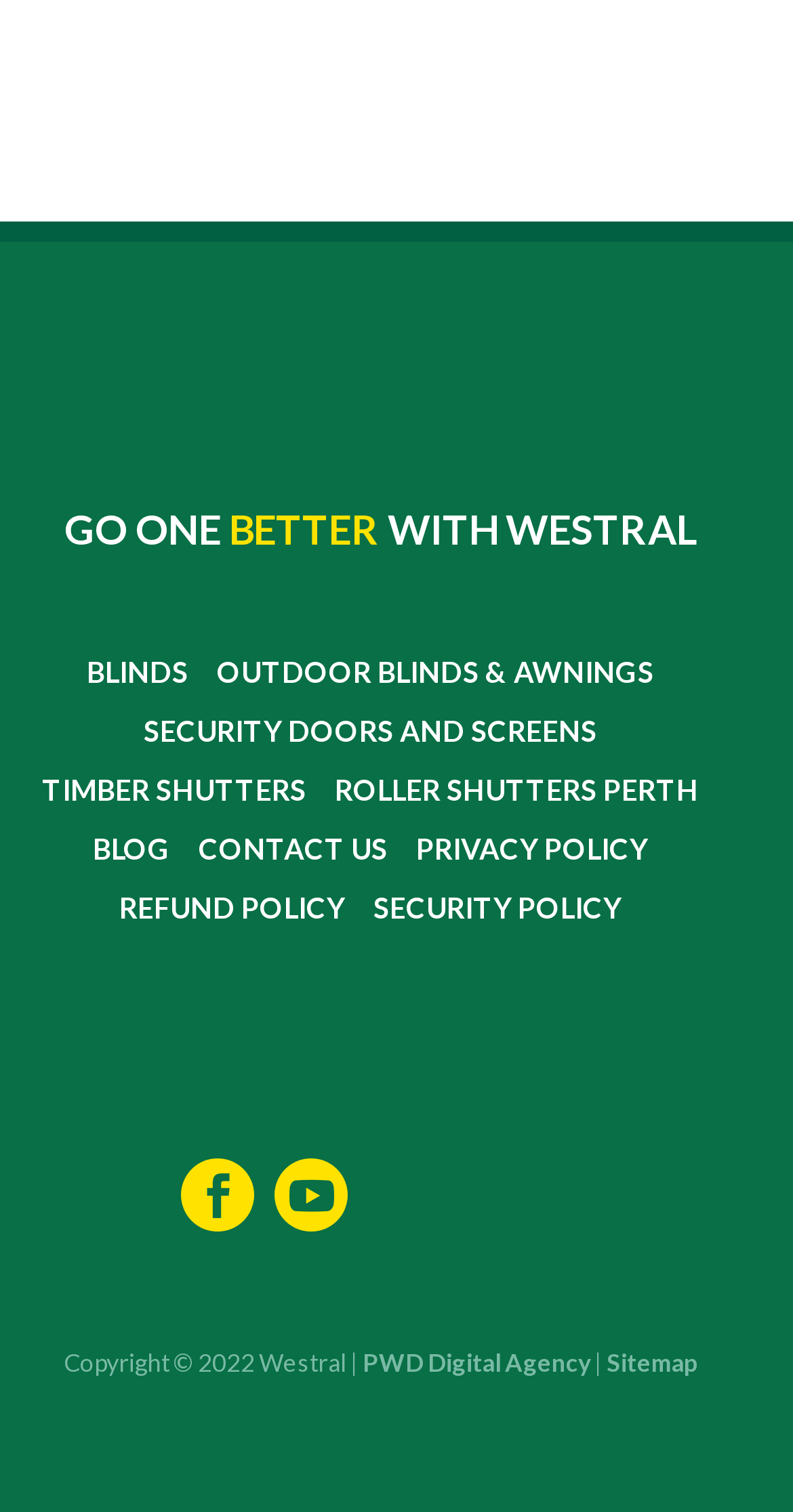Extract the bounding box of the UI element described as: "Refund Policy".

[0.15, 0.586, 0.435, 0.616]